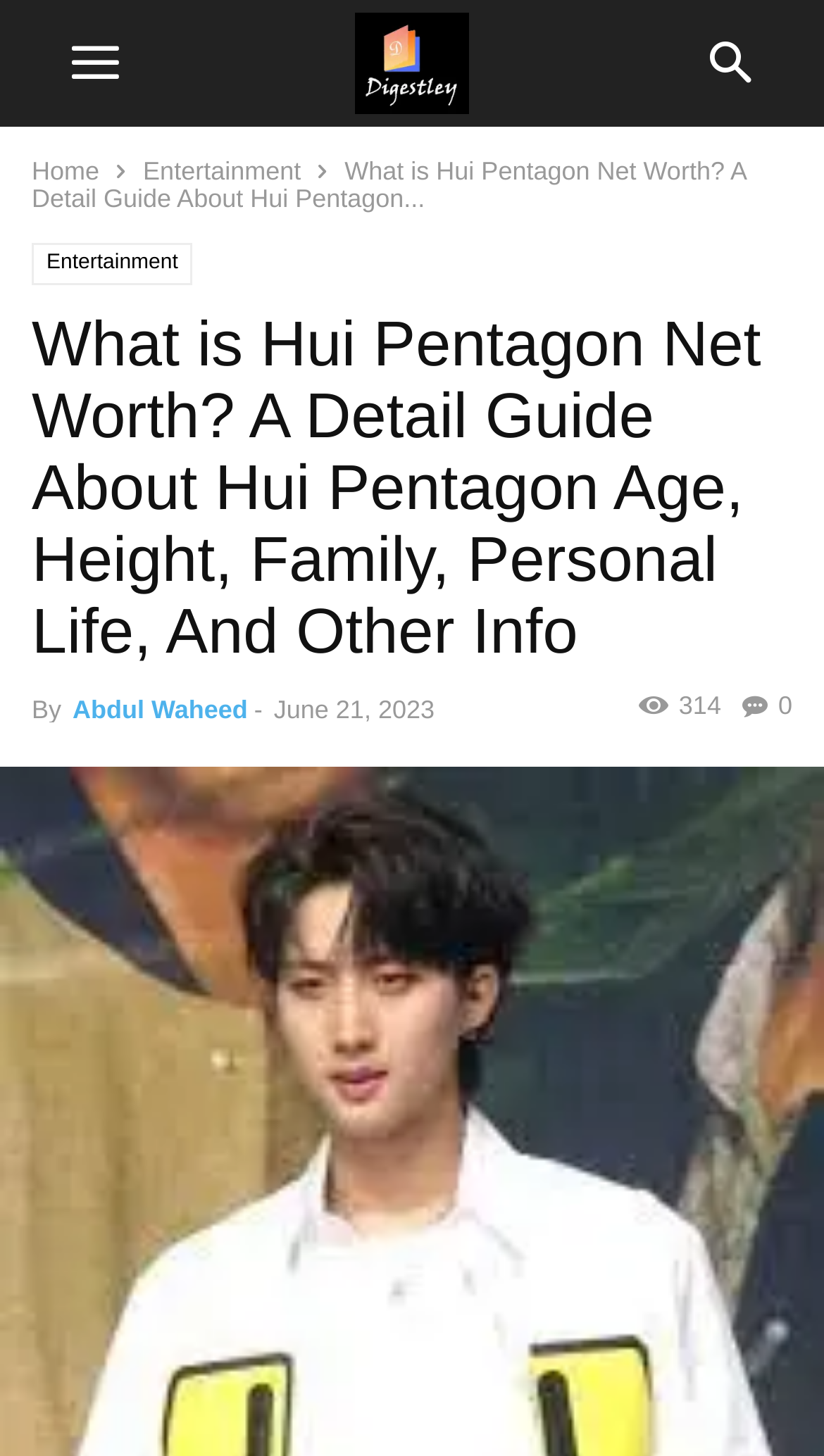What is the principal heading displayed on the webpage?

What is Hui Pentagon Net Worth? A Detail Guide About Hui Pentagon Age, Height, Family, Personal Life, And Other Info